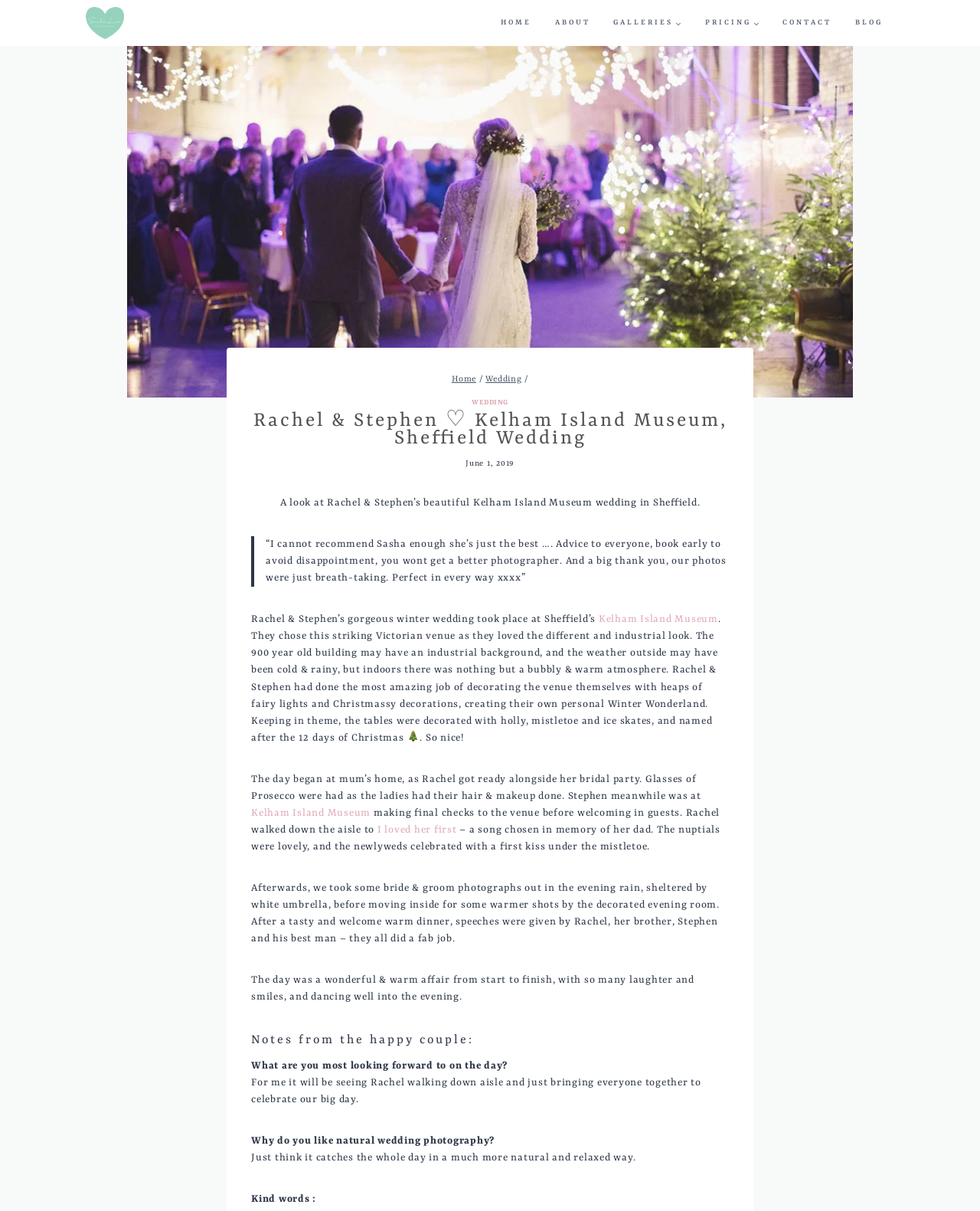Provide the bounding box coordinates of the UI element that matches the description: "Kelham Island Museum".

[0.256, 0.667, 0.378, 0.676]